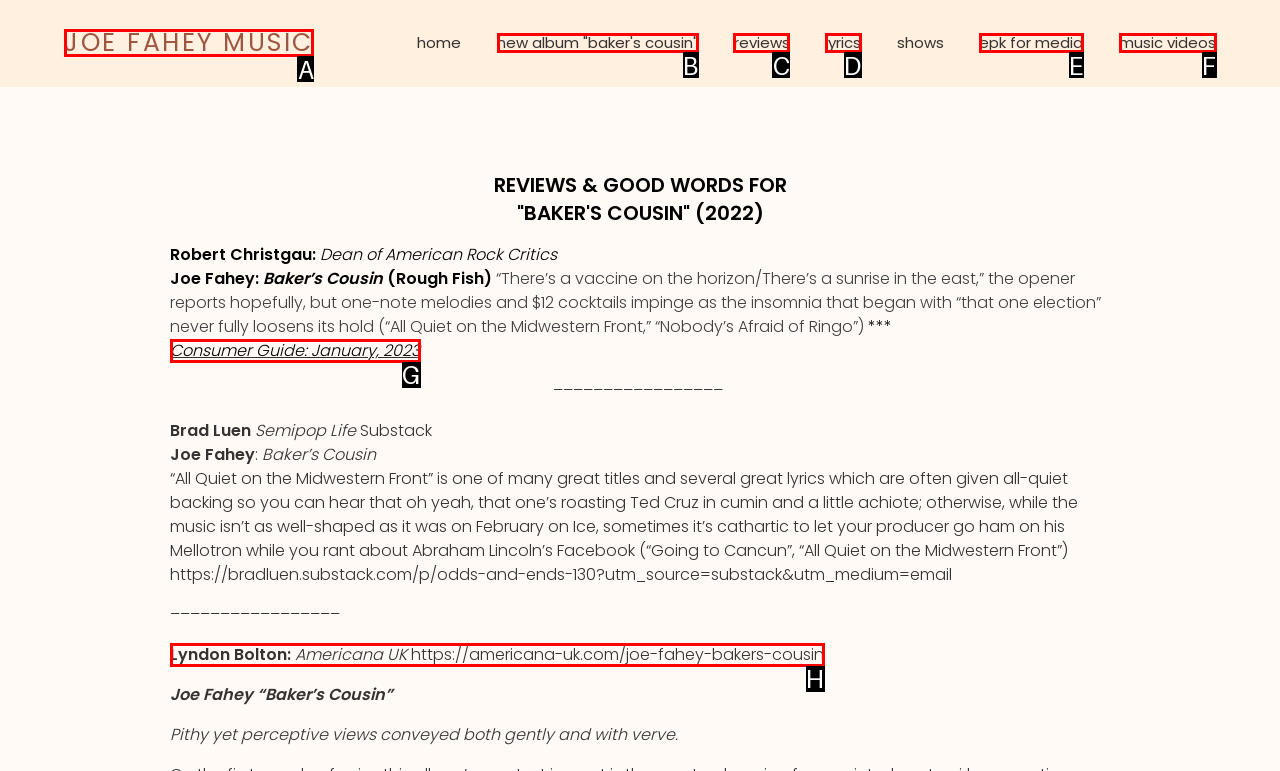Choose the correct UI element to click for this task: Read the review from Lyndon Bolton on Americana UK Answer using the letter from the given choices.

H